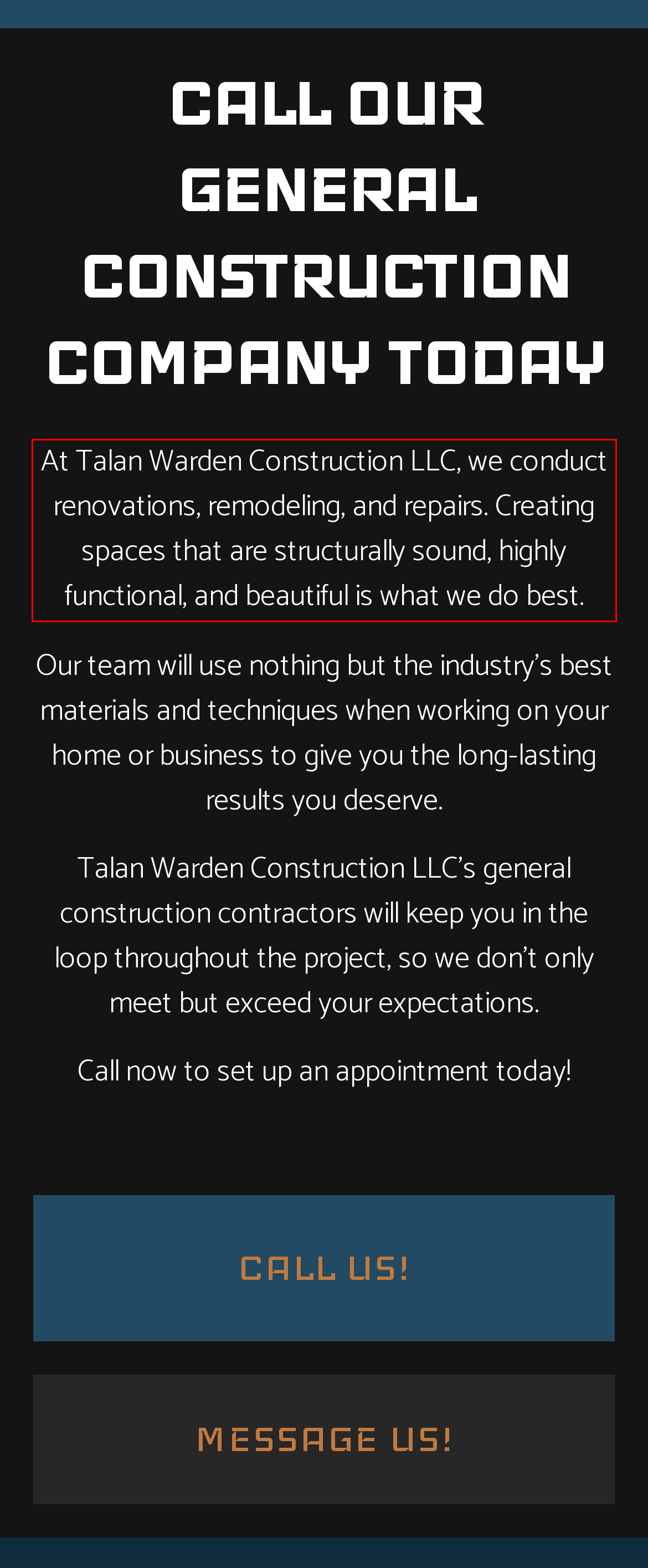Analyze the screenshot of the webpage that features a red bounding box and recognize the text content enclosed within this red bounding box.

At Talan Warden Construction LLC, we conduct renovations, remodeling, and repairs. Creating spaces that are structurally sound, highly functional, and beautiful is what we do best.